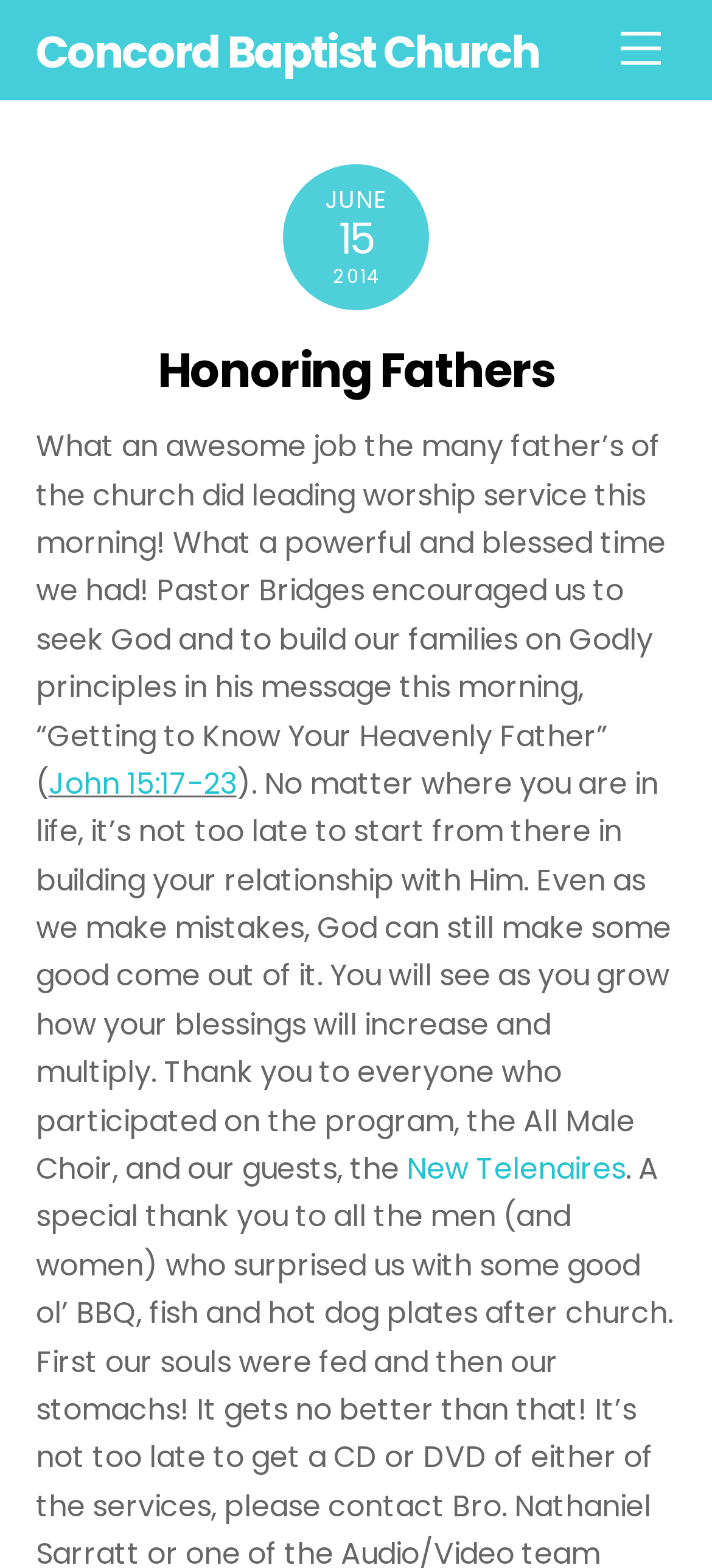Please determine the bounding box coordinates for the UI element described as: "Concord Baptist Church".

[0.05, 0.014, 0.757, 0.052]